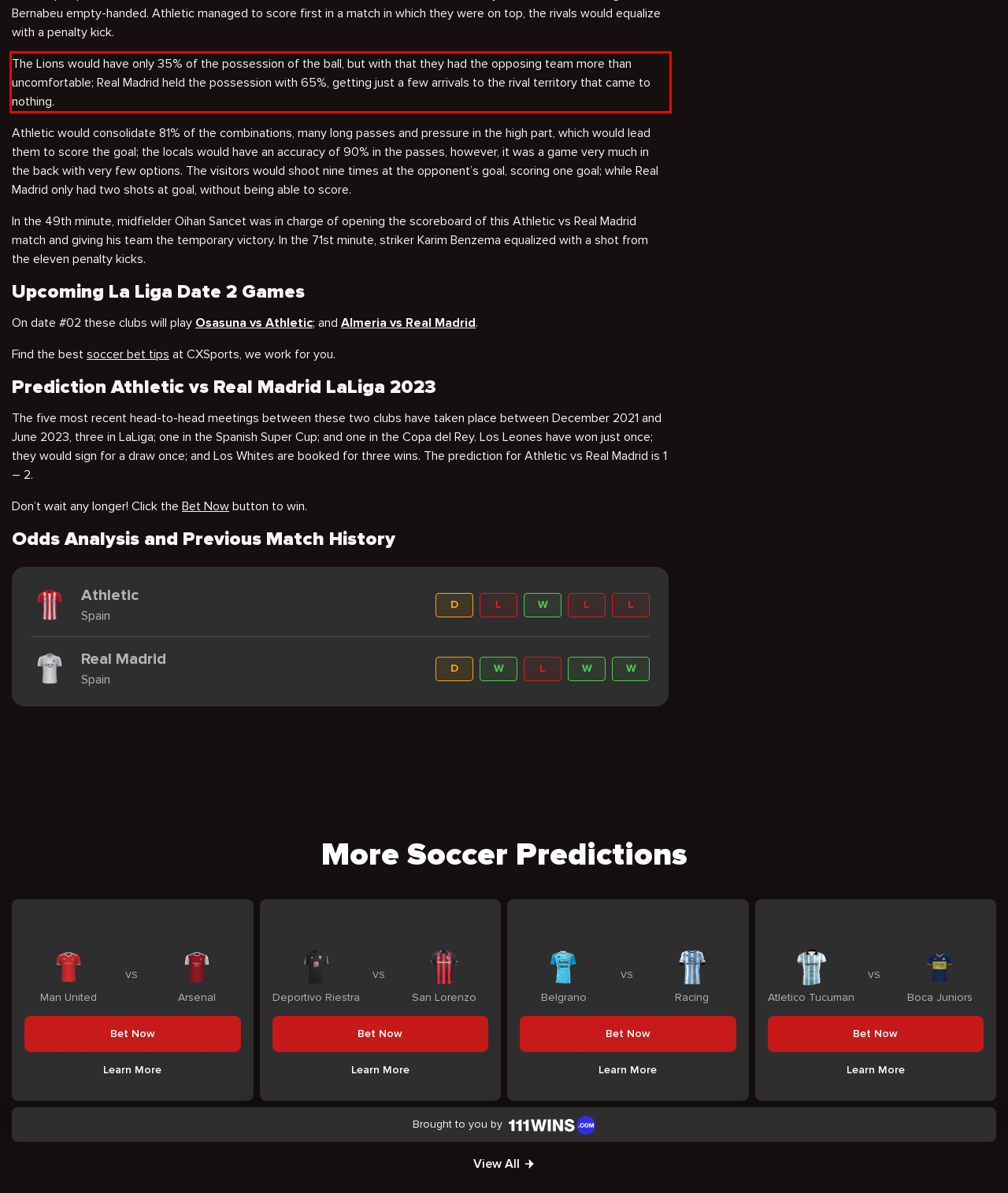You have a screenshot with a red rectangle around a UI element. Recognize and extract the text within this red bounding box using OCR.

The Lions would have only 35% of the possession of the ball, but with that they had the opposing team more than uncomfortable; Real Madrid held the possession with 65%, getting just a few arrivals to the rival territory that came to nothing.